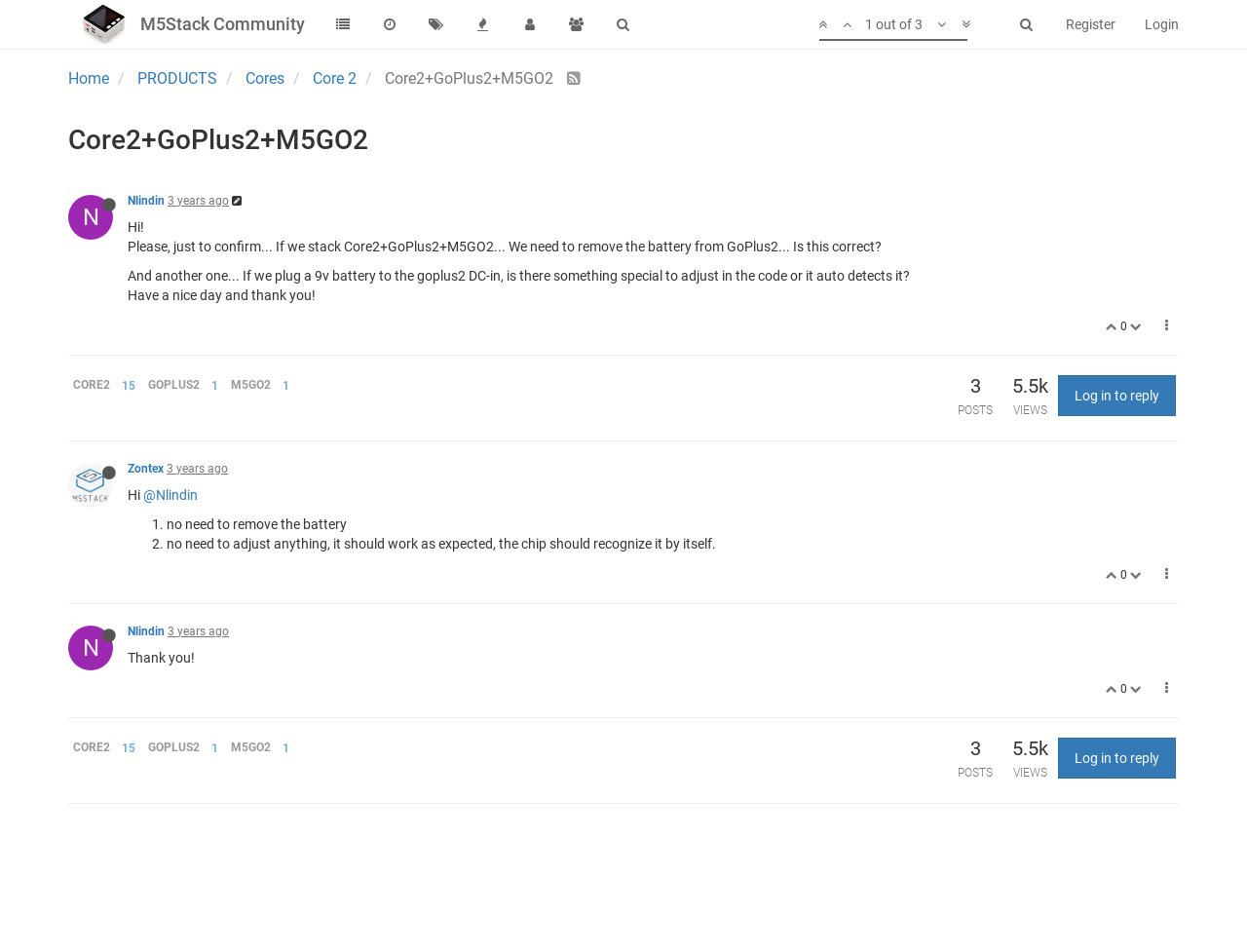Identify the bounding box coordinates for the element that needs to be clicked to fulfill this instruction: "Click on the Log in to reply link". Provide the coordinates in the format of four float numbers between 0 and 1: [left, top, right, bottom].

[0.848, 0.394, 0.943, 0.437]